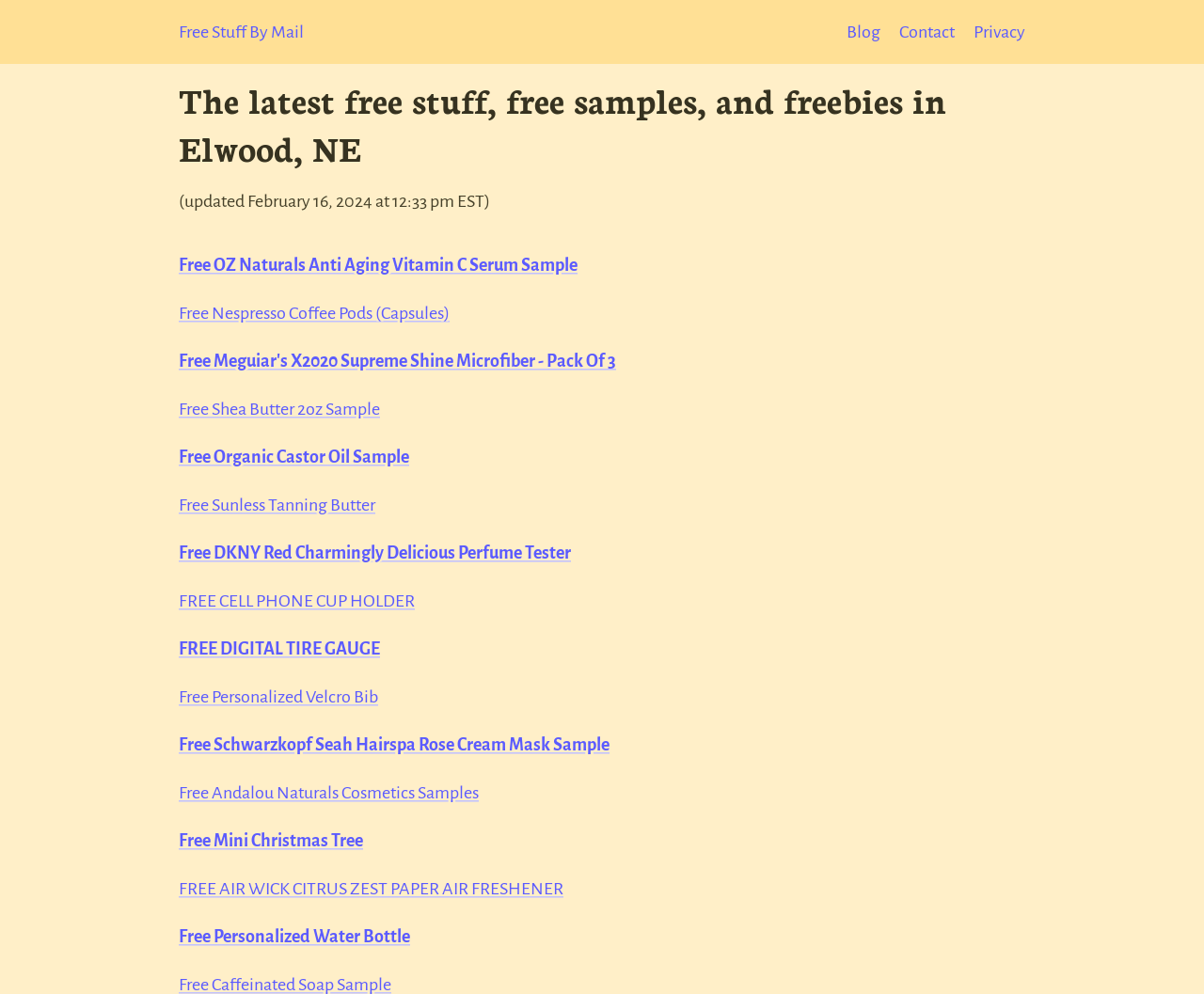Locate the bounding box coordinates of the area that needs to be clicked to fulfill the following instruction: "Visit the Blog page". The coordinates should be in the format of four float numbers between 0 and 1, namely [left, top, right, bottom].

[0.703, 0.023, 0.731, 0.042]